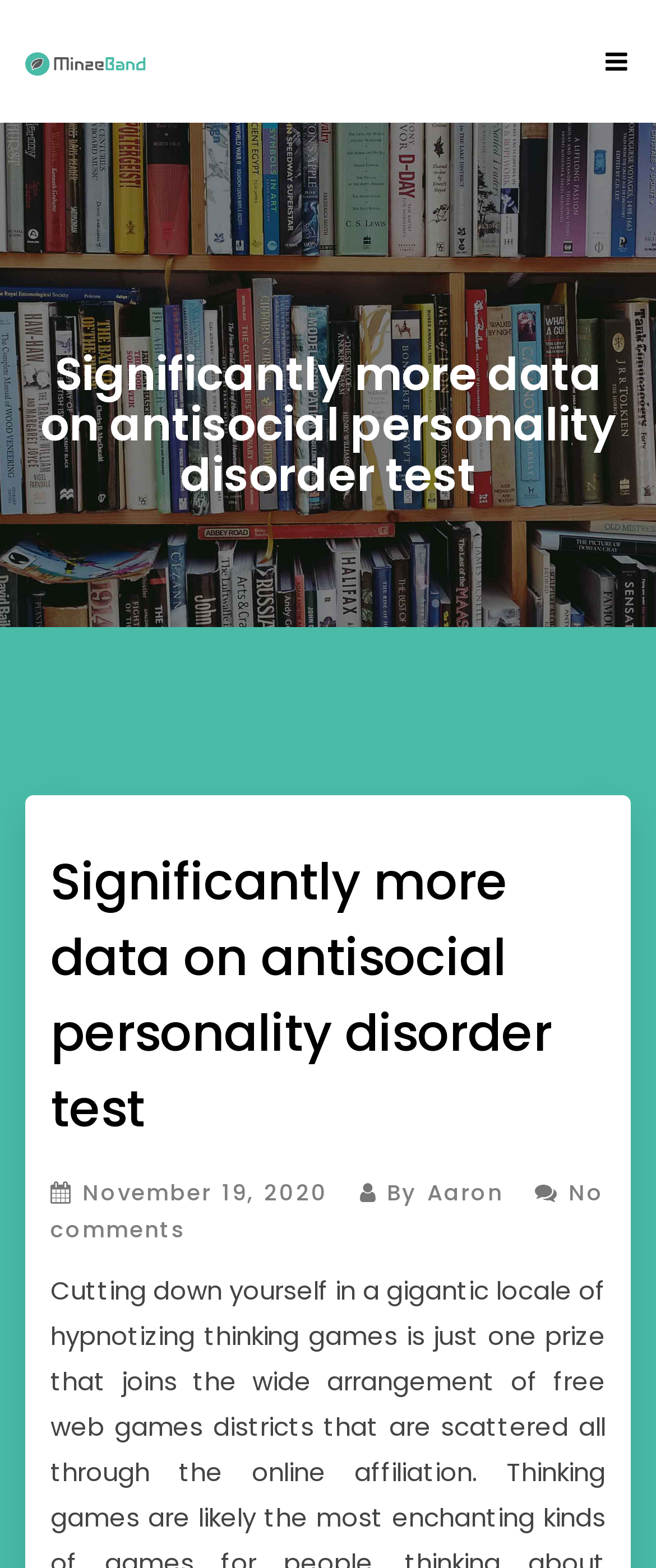Identify and provide the main heading of the webpage.

Significantly more data on antisocial personality disorder test